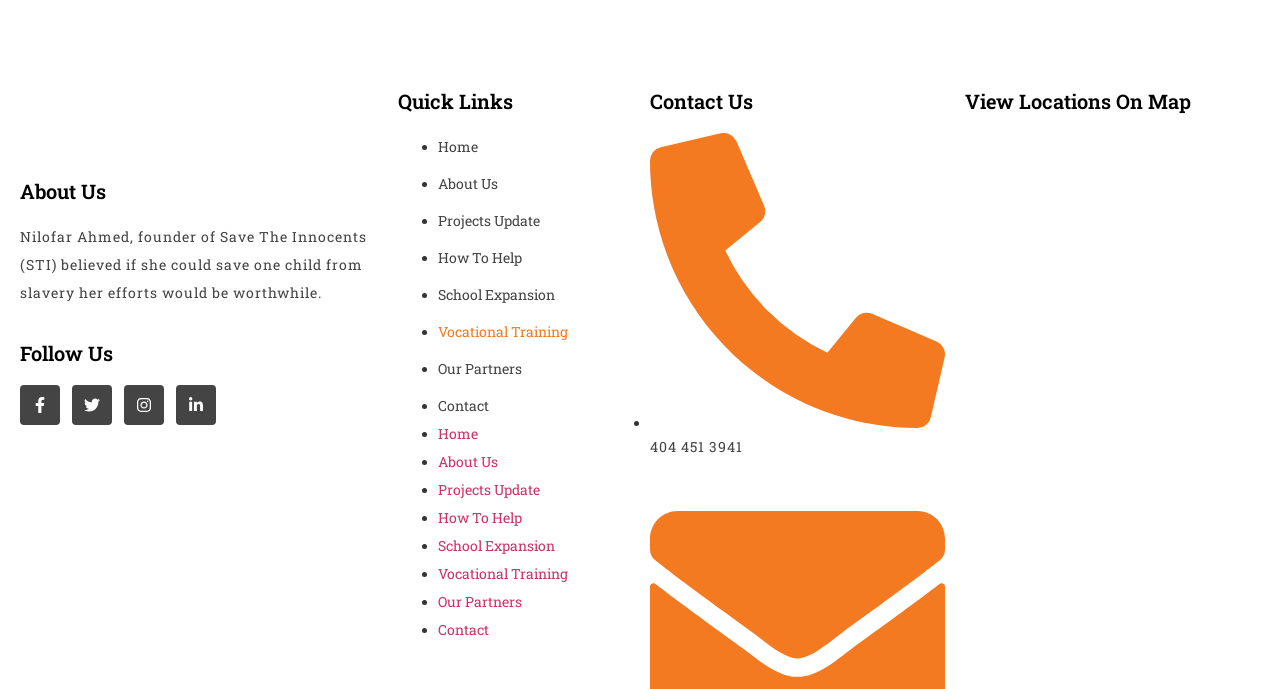Locate the bounding box coordinates of the clickable area to execute the instruction: "Click on About Us". Provide the coordinates as four float numbers between 0 and 1, represented as [left, top, right, bottom].

[0.016, 0.26, 0.295, 0.295]